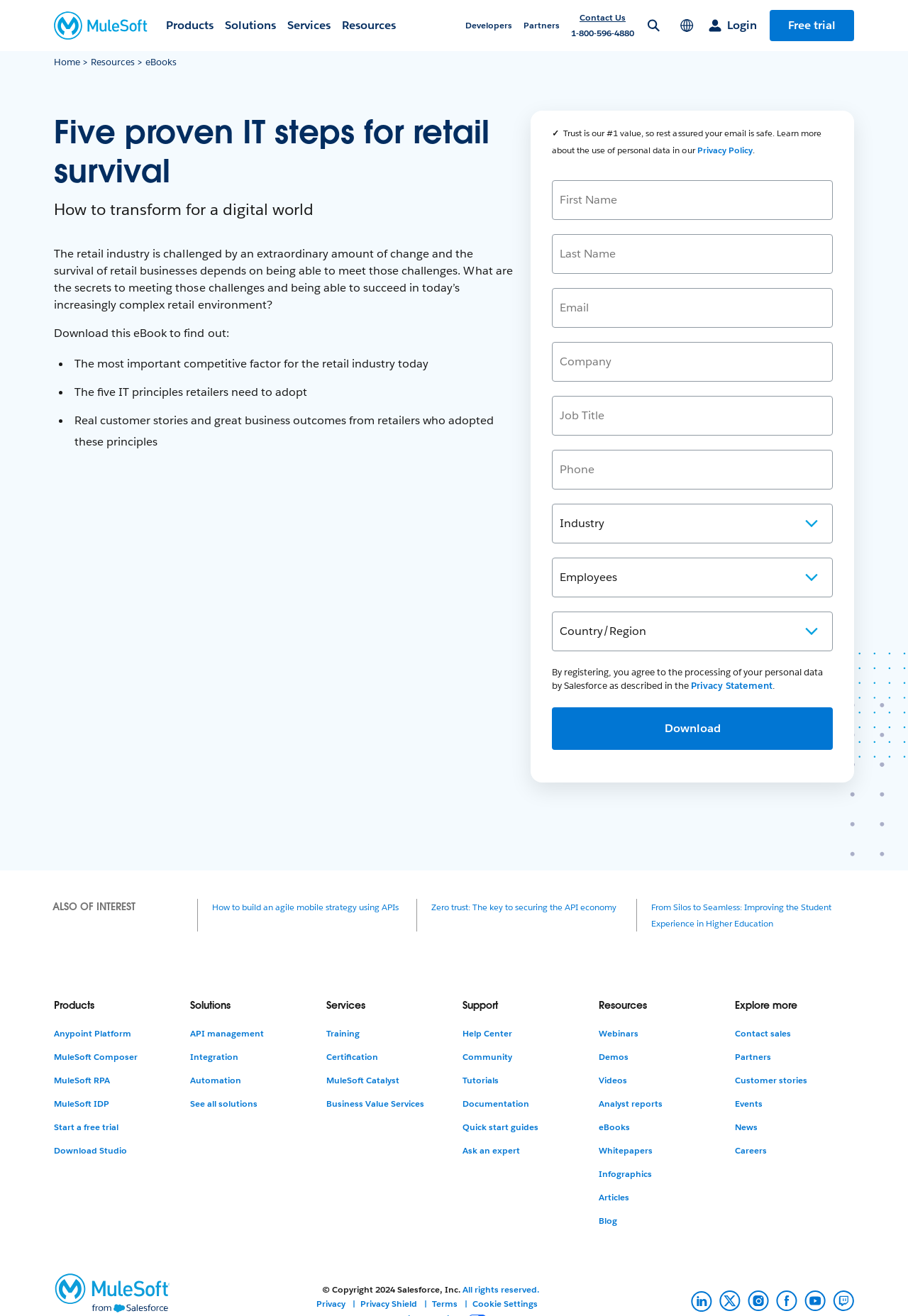Find and indicate the bounding box coordinates of the region you should select to follow the given instruction: "Search for something".

[0.7, 0.009, 0.738, 0.03]